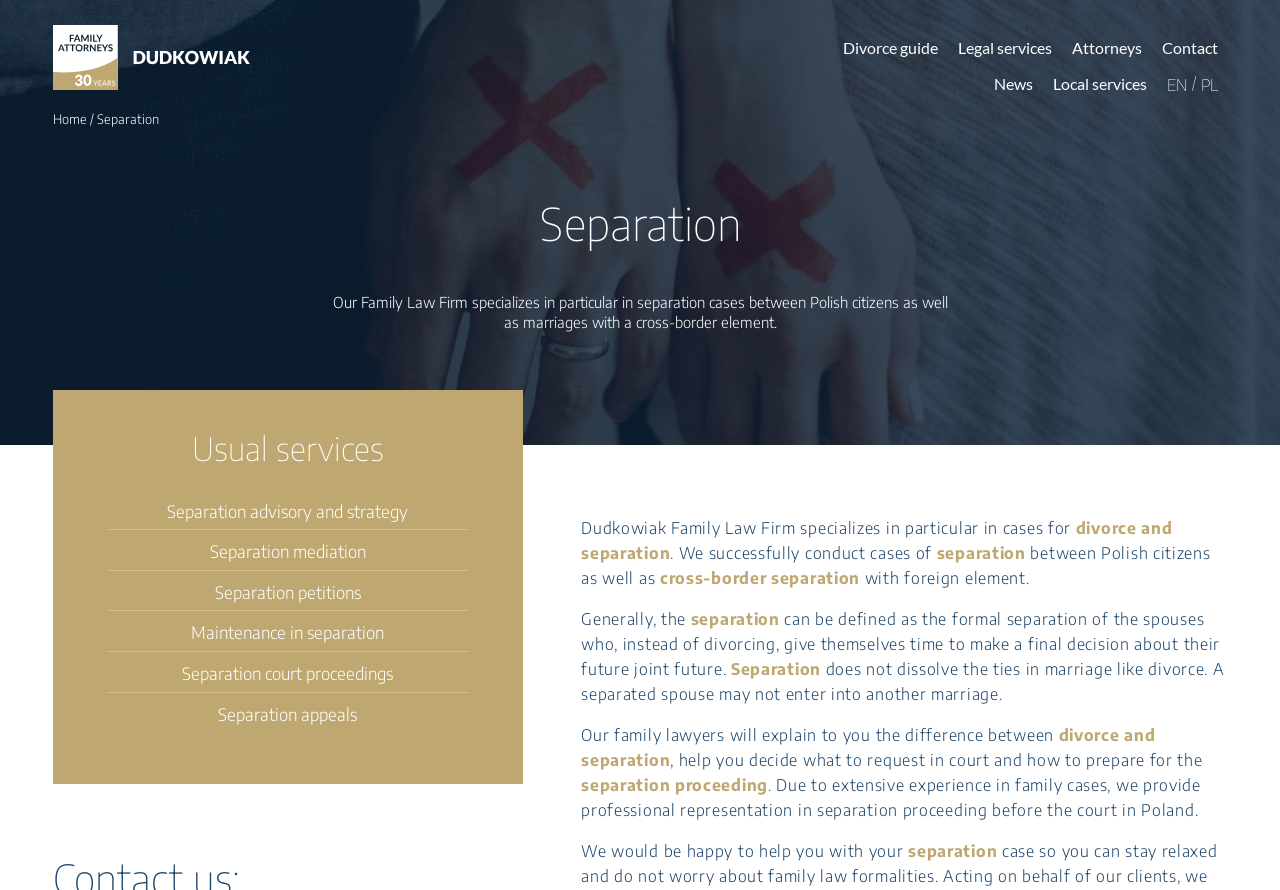Locate the bounding box coordinates of the clickable element to fulfill the following instruction: "Read the 'News' section". Provide the coordinates as four float numbers between 0 and 1 in the format [left, top, right, bottom].

[0.776, 0.08, 0.807, 0.109]